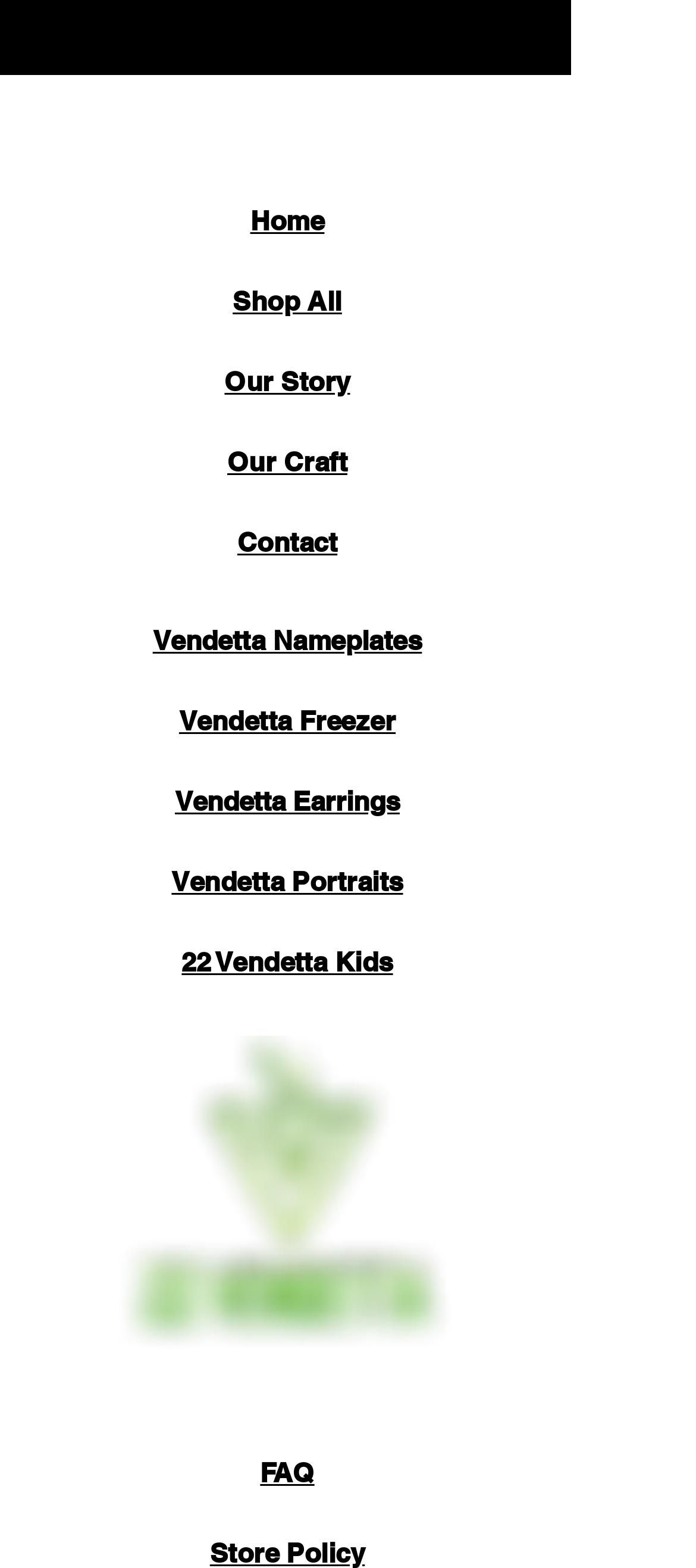Identify the bounding box coordinates of the region I need to click to complete this instruction: "contact us".

[0.341, 0.335, 0.485, 0.356]